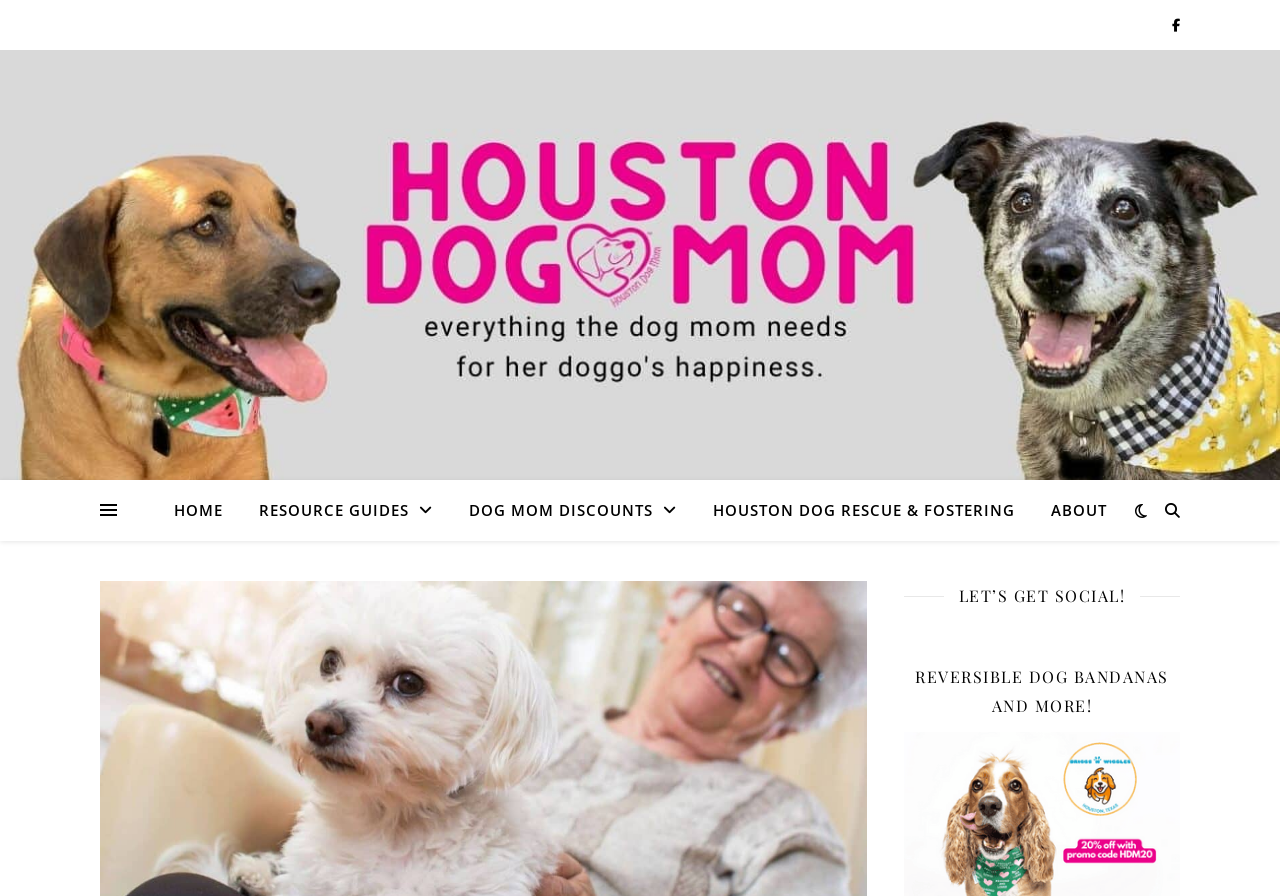Illustrate the webpage's structure and main components comprehensively.

The webpage is about pet-friendly assisted living in Houston, specifically catering to the needs of elderly individuals who want to bring their pets with them. 

At the top-right corner, there is a small icon represented by '\uf39e'. Below this icon, there is a layout table that spans the entire width of the page. 

The main navigation menu is located at the top-center of the page, consisting of five links: 'HOME', 'RESOURCE GUIDES', 'DOG MOM DISCOUNTS', 'HOUSTON DOG RESCUE & FOSTERING', and 'ABOUT'. These links are arranged horizontally, with 'HOME' on the left and 'ABOUT' on the right.

Below the navigation menu, there are two headings. The first heading, 'LET’S GET SOCIAL!', is located at the top-right section of the page. The second heading, 'REVERSIBLE DOG BANDANAS AND MORE!', is positioned below the first heading, slightly to the left.